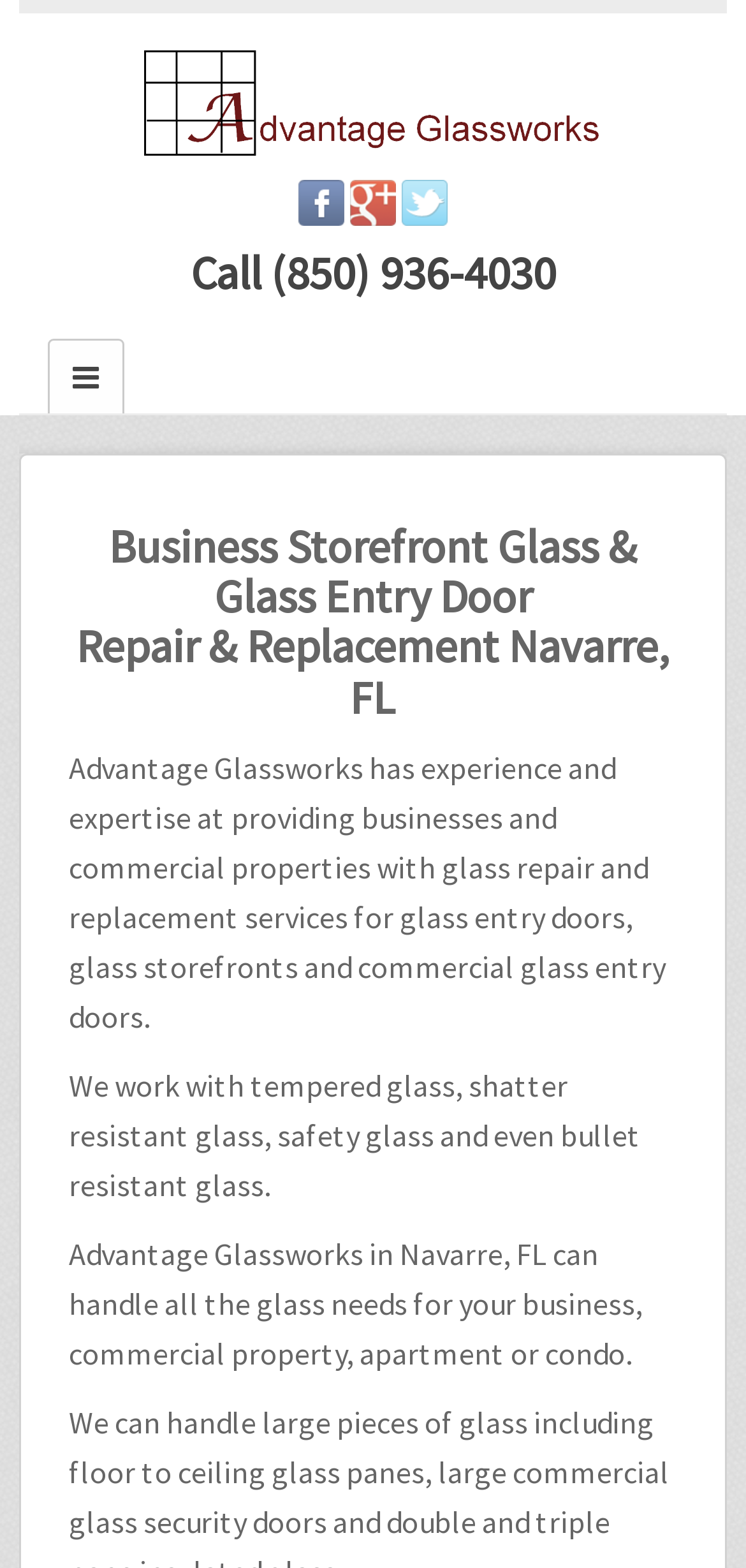What is the phone number to call?
Deliver a detailed and extensive answer to the question.

I found the phone number by looking at the heading 'Call (850) 936-4030' and the link '(850) 936-4030' below it, which indicates that this is the phone number to call.